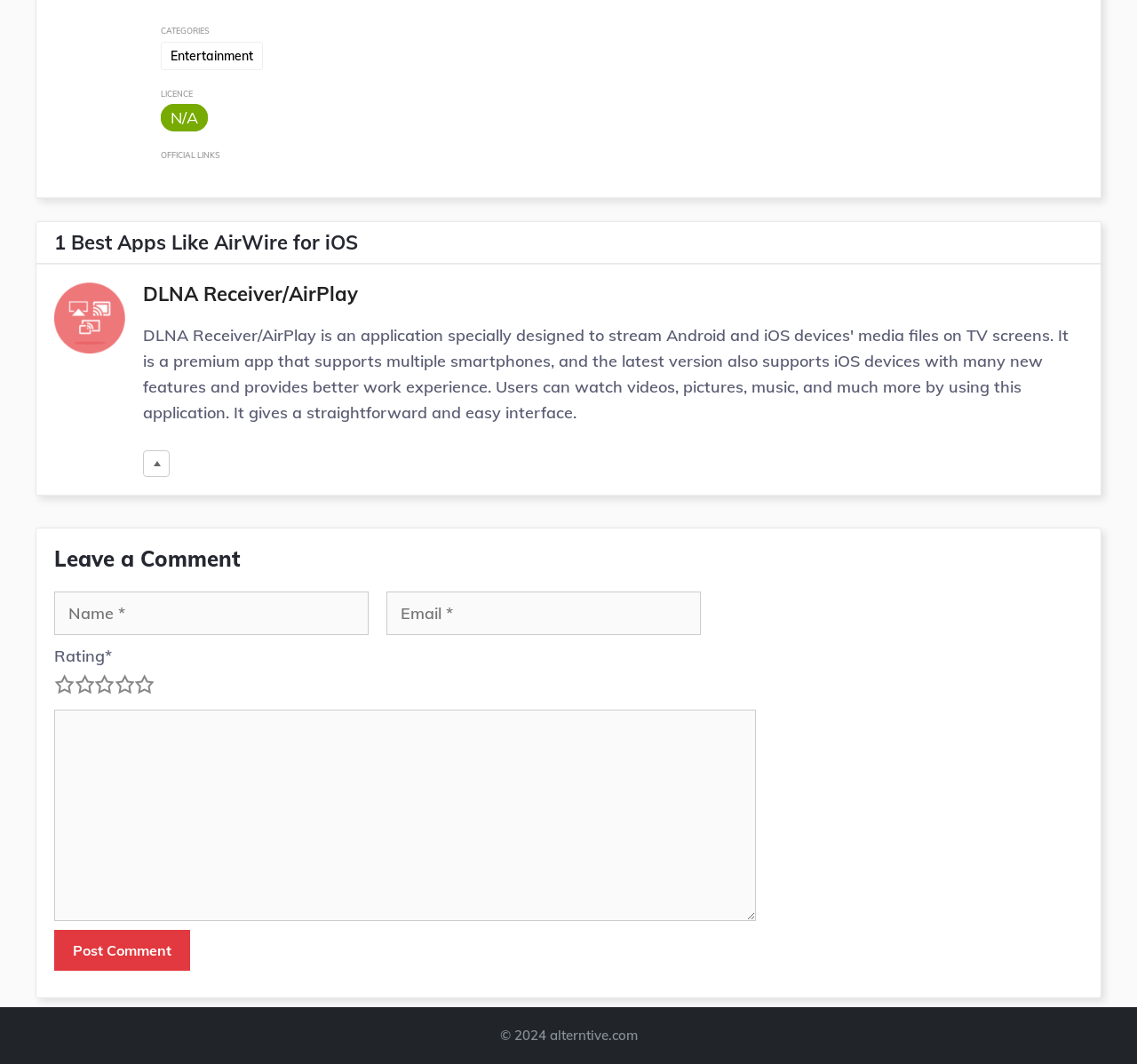Can you find the bounding box coordinates for the UI element given this description: "Entertainment"? Provide the coordinates as four float numbers between 0 and 1: [left, top, right, bottom].

[0.141, 0.039, 0.231, 0.066]